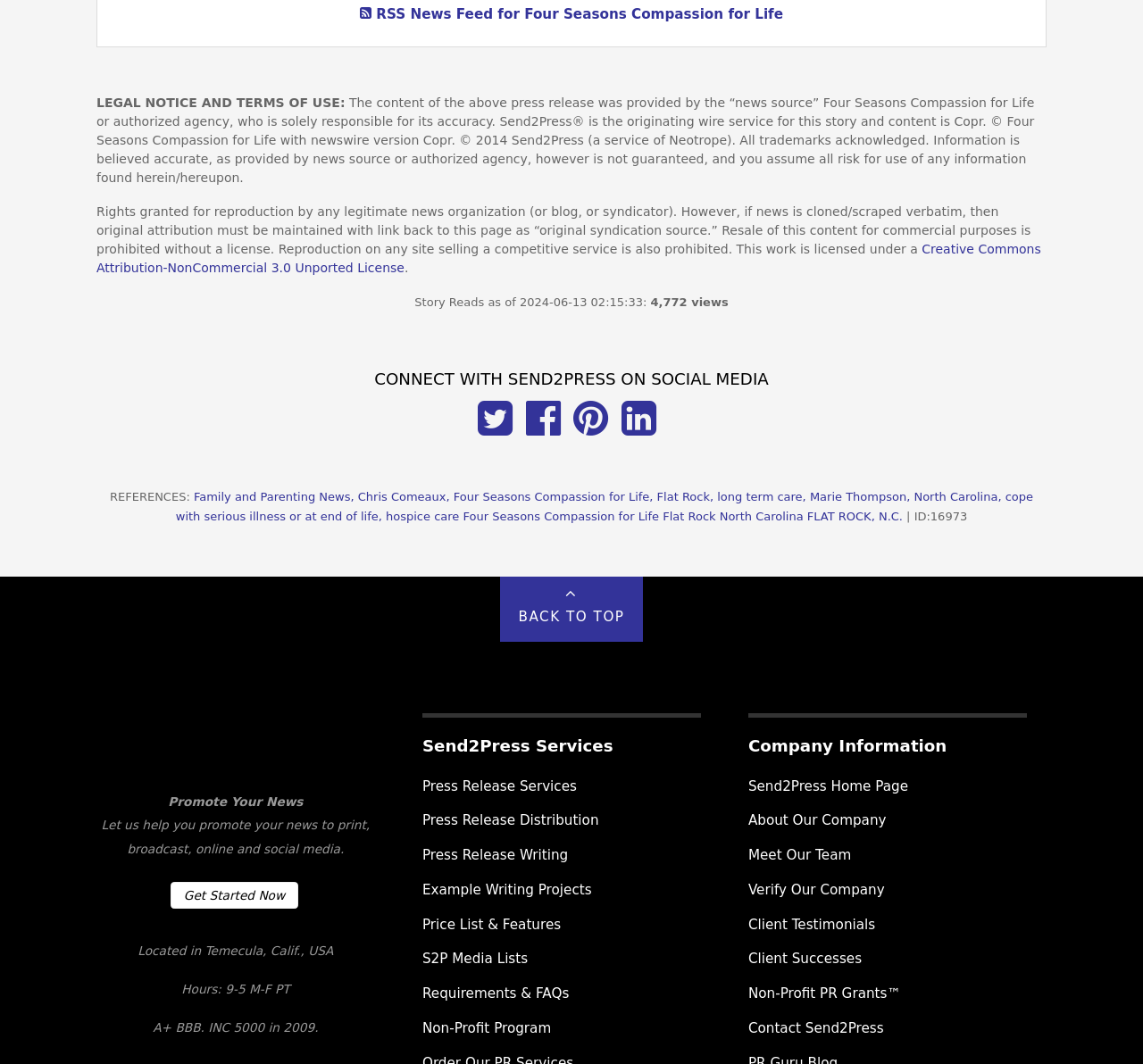What is the name of the service that helps promote news?
Can you provide an in-depth and detailed response to the question?

I found this answer by looking at the various elements on the webpage that mention 'Send2Press', such as the link 'Send2Press is a service of Neotrope' and the heading 'Send2Press Services'.